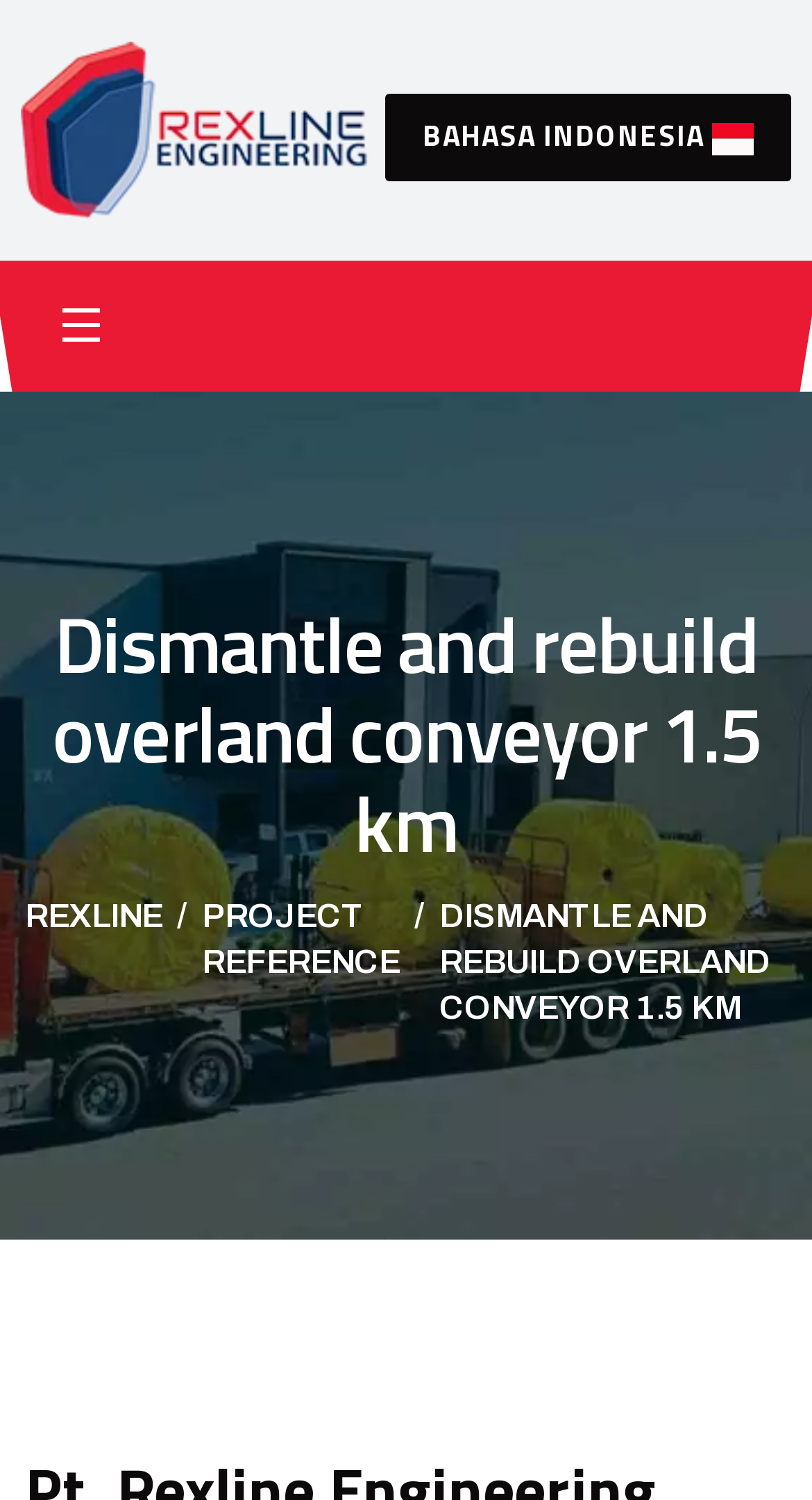Given the description "RexLine", provide the bounding box coordinates of the corresponding UI element.

[0.031, 0.599, 0.236, 0.622]